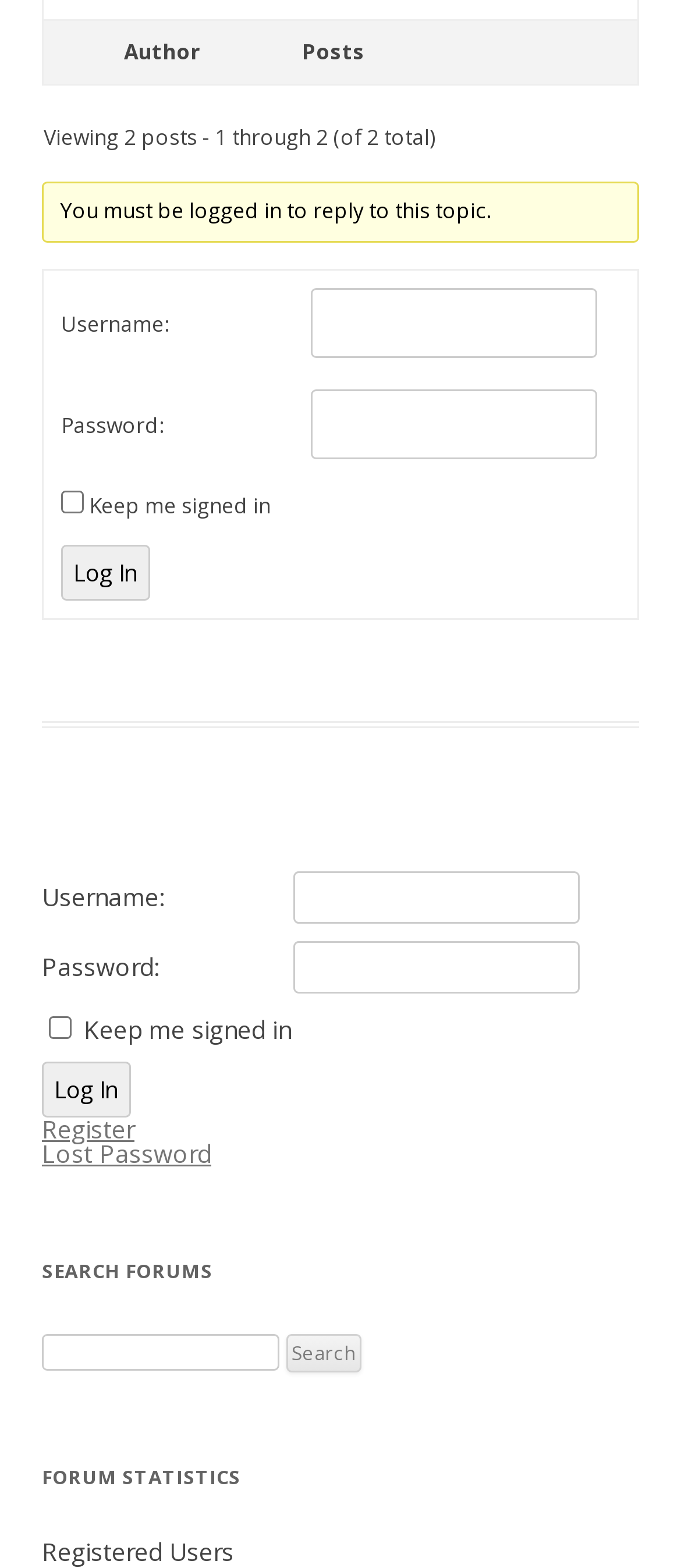Answer the question below using just one word or a short phrase: 
What is the purpose of the 'SEARCH FORUMS' section?

Search forums